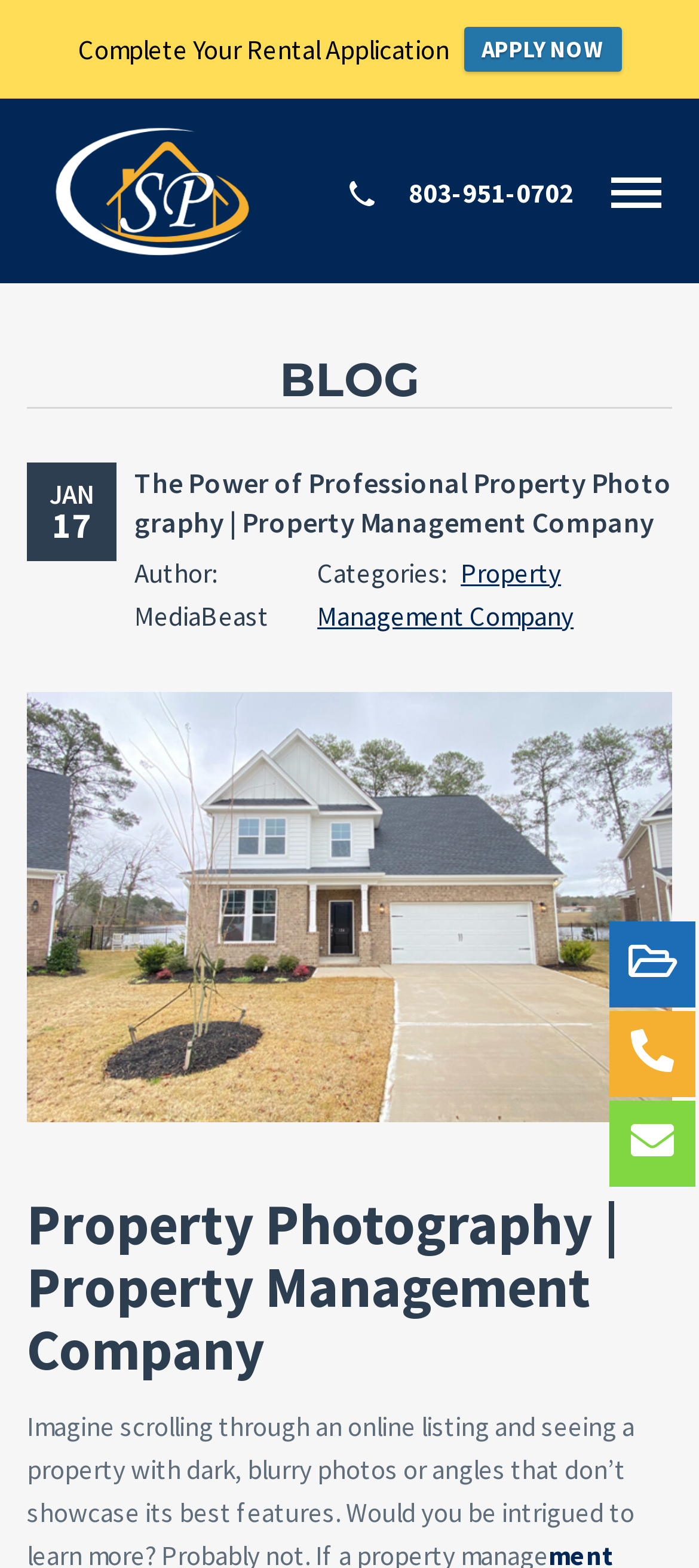Show the bounding box coordinates for the element that needs to be clicked to execute the following instruction: "Read the blog". Provide the coordinates in the form of four float numbers between 0 and 1, i.e., [left, top, right, bottom].

[0.038, 0.227, 0.962, 0.259]